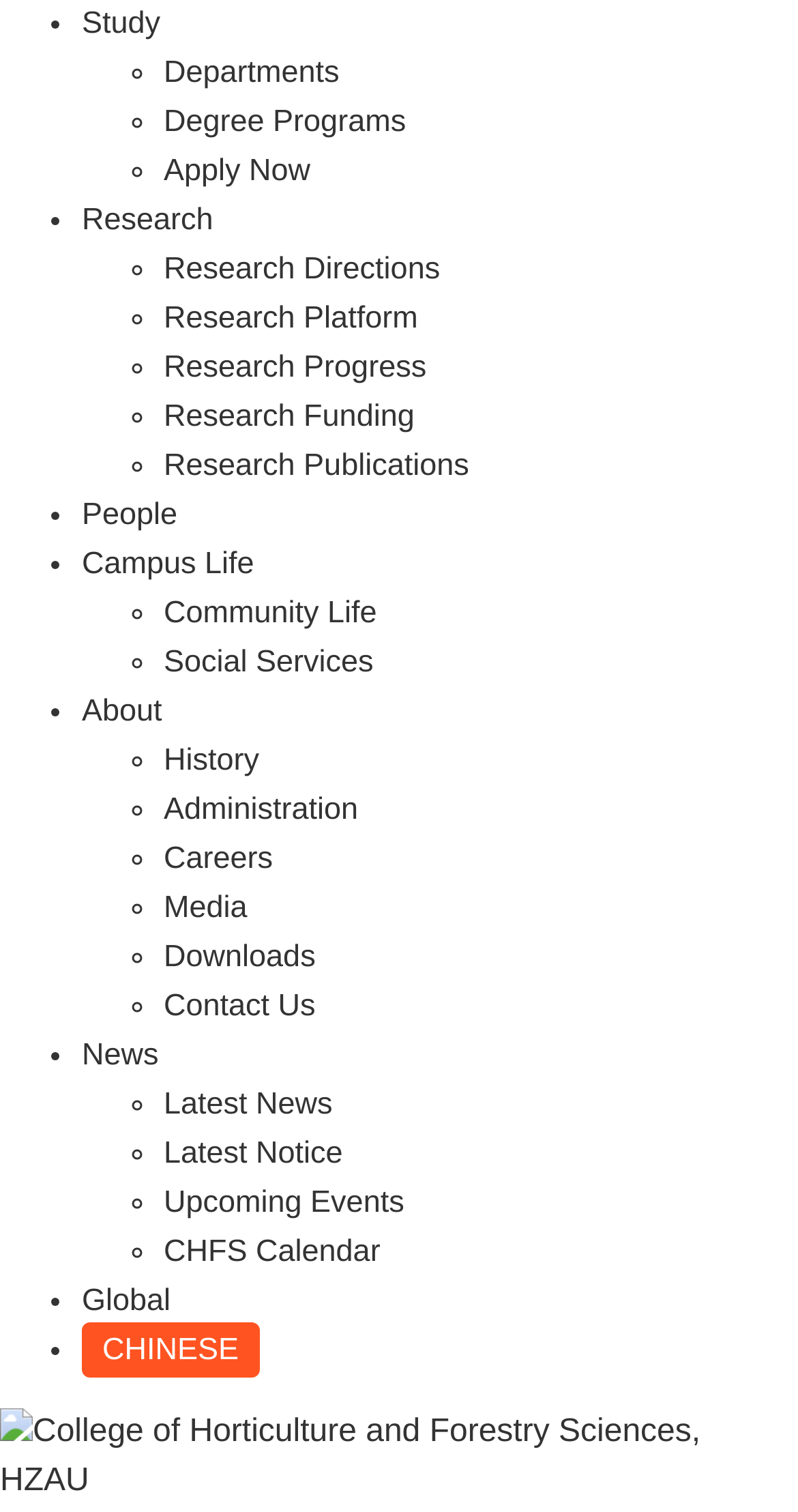What is the first link in the webpage?
Answer the question using a single word or phrase, according to the image.

Study